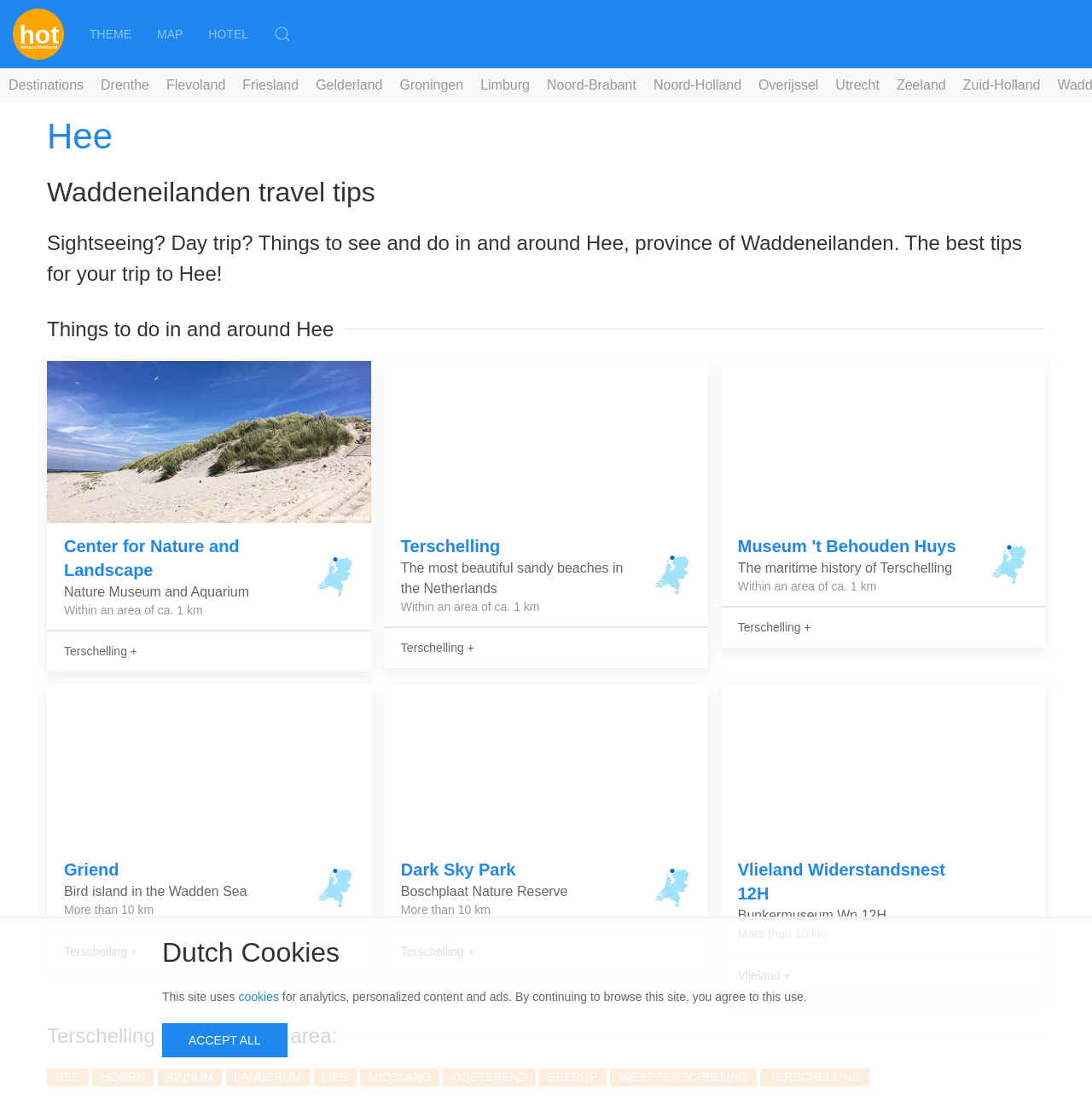How many villages are listed in the area of Terschelling?
Please interpret the details in the image and answer the question thoroughly.

Under the heading 'Terschelling villages in the area:', I counted 9 links to different villages, including Hee, Hoorn, Kinnum, and others.